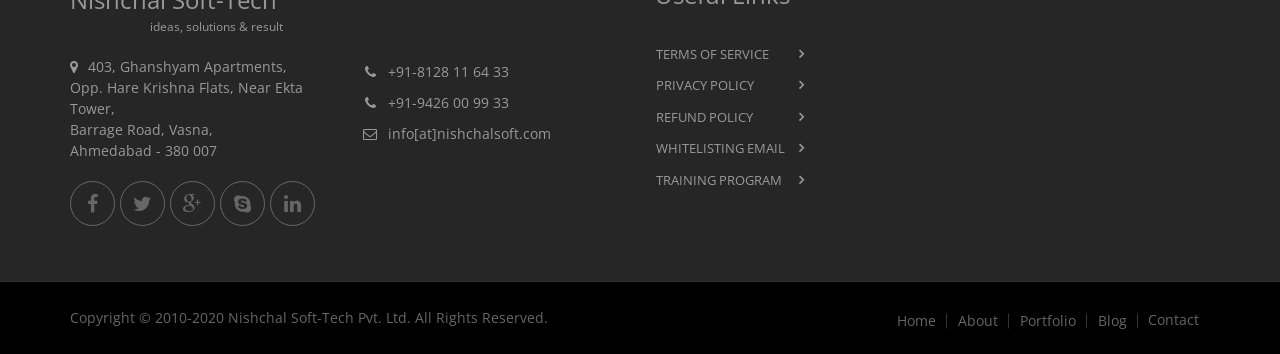Ascertain the bounding box coordinates for the UI element detailed here: "Terms of Service". The coordinates should be provided as [left, top, right, bottom] with each value being a float between 0 and 1.

[0.512, 0.112, 0.641, 0.195]